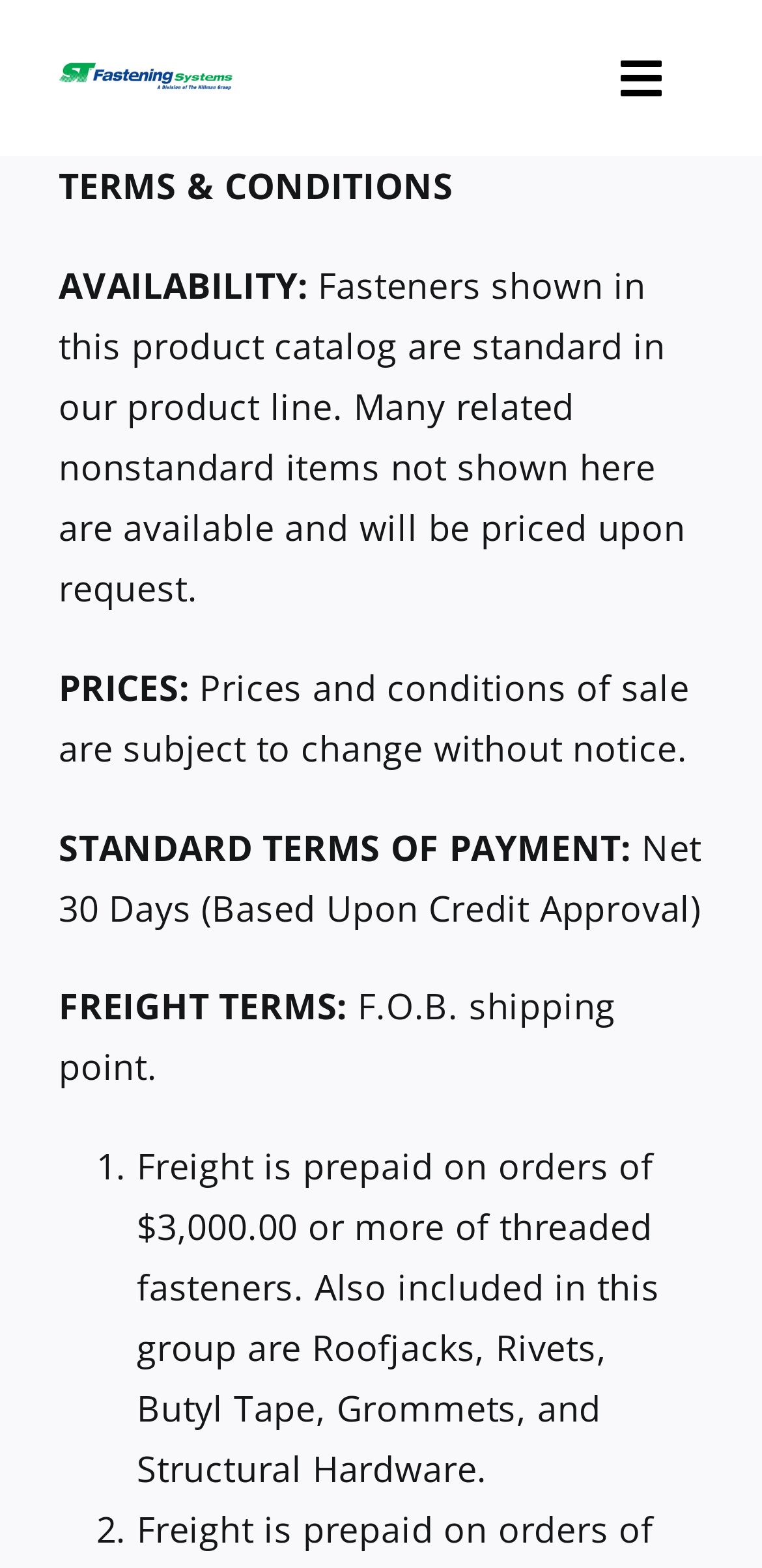Determine the bounding box coordinates of the area to click in order to meet this instruction: "Open submenu of Accessories".

[0.715, 0.2, 1.0, 0.3]